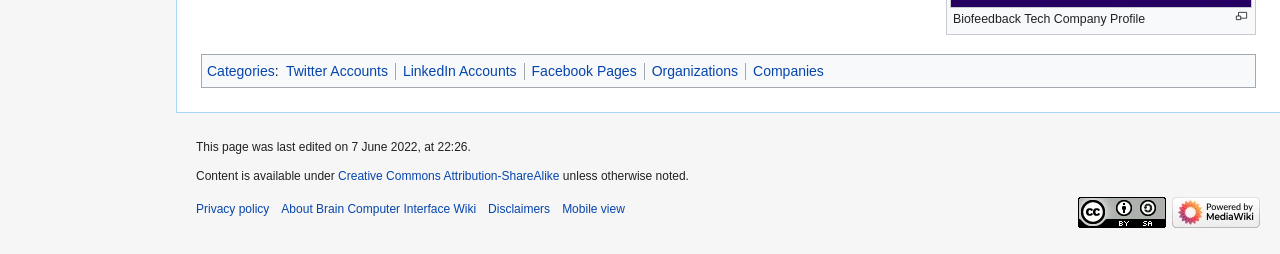Please identify the bounding box coordinates of the element's region that needs to be clicked to fulfill the following instruction: "View Twitter Accounts". The bounding box coordinates should consist of four float numbers between 0 and 1, i.e., [left, top, right, bottom].

[0.223, 0.246, 0.303, 0.309]